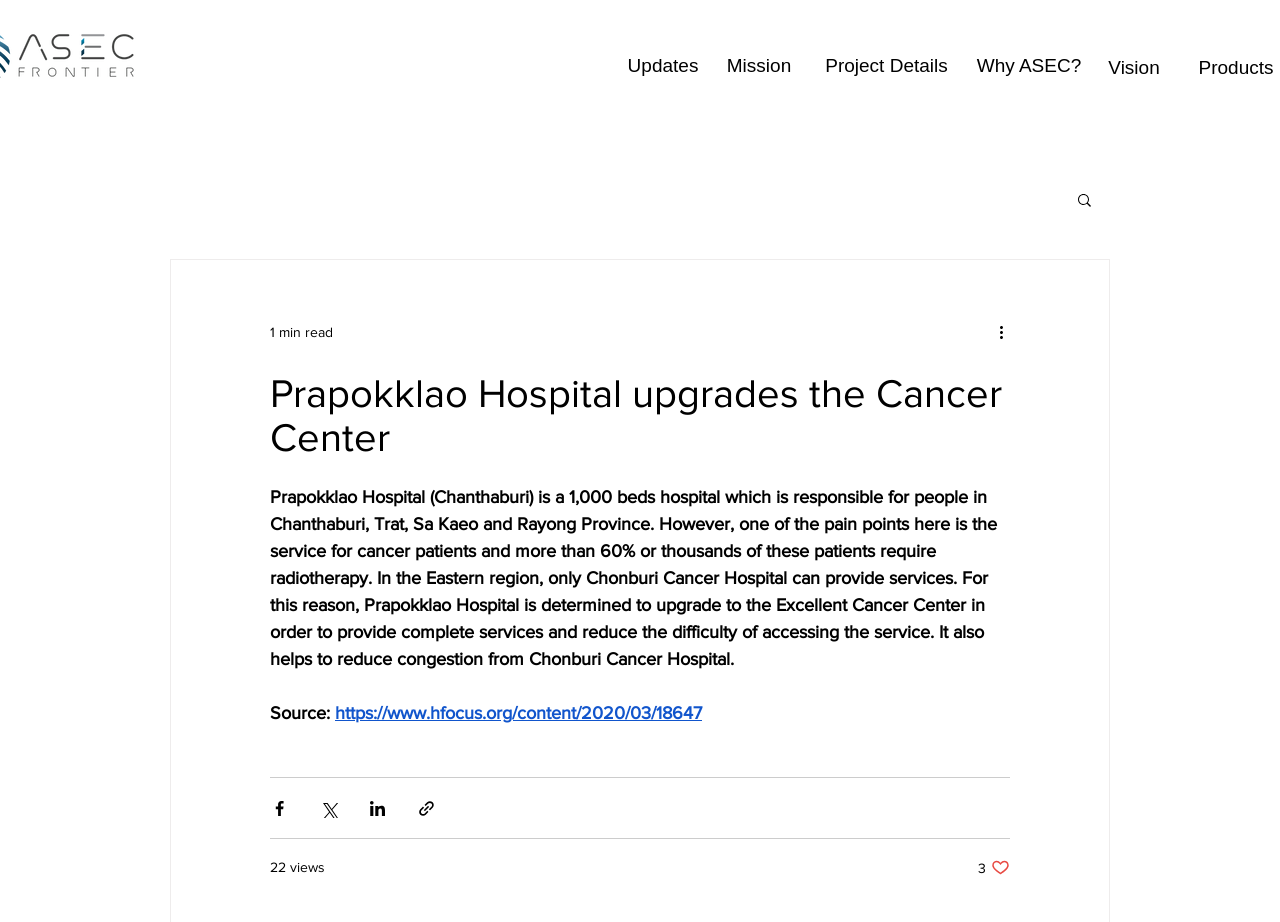Please determine the bounding box coordinates of the clickable area required to carry out the following instruction: "View the source of the article". The coordinates must be four float numbers between 0 and 1, represented as [left, top, right, bottom].

[0.262, 0.762, 0.548, 0.784]